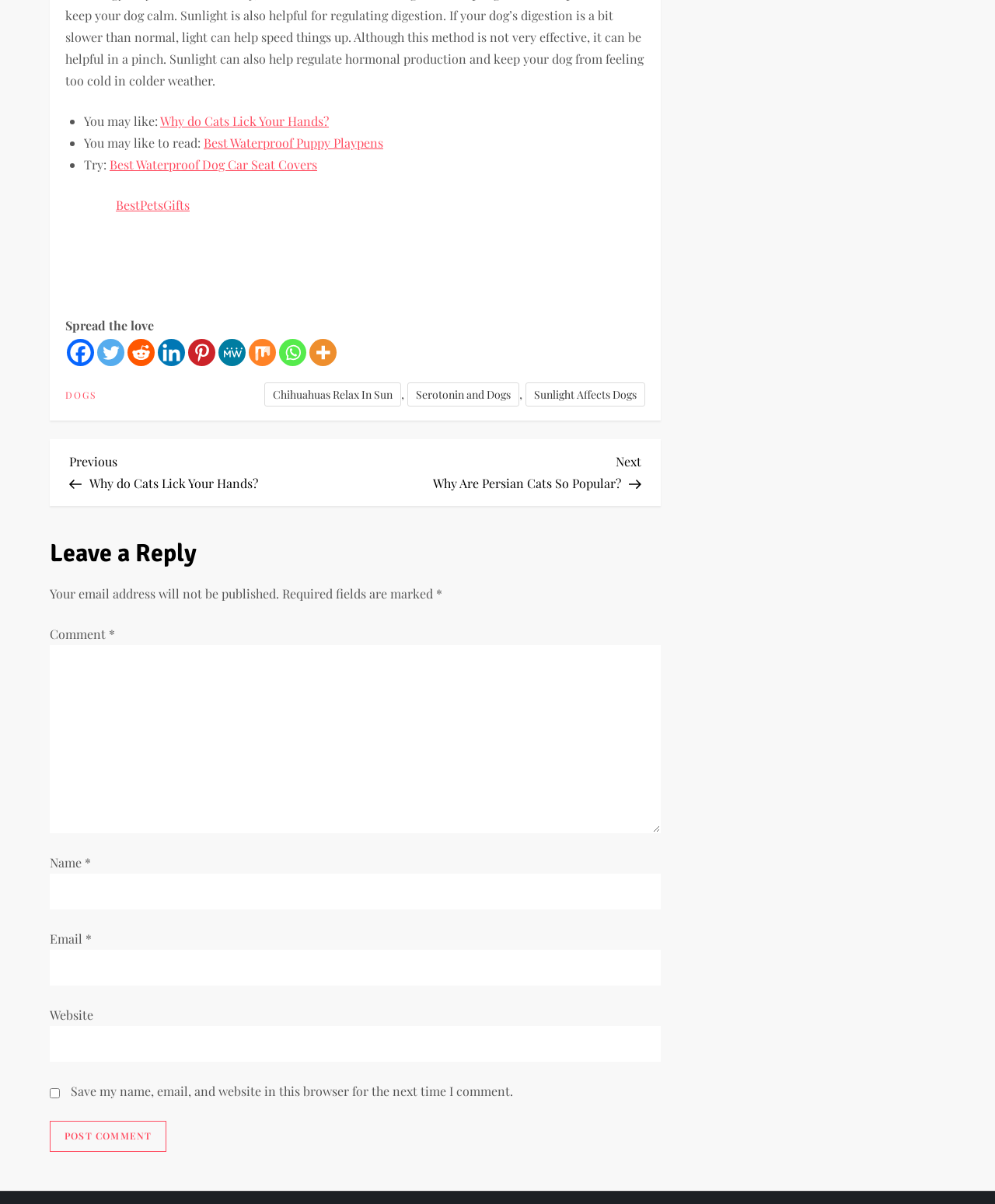Identify the bounding box coordinates of the region that needs to be clicked to carry out this instruction: "Click the 'Post Comment' button". Provide these coordinates as four float numbers ranging from 0 to 1, i.e., [left, top, right, bottom].

[0.05, 0.931, 0.168, 0.957]